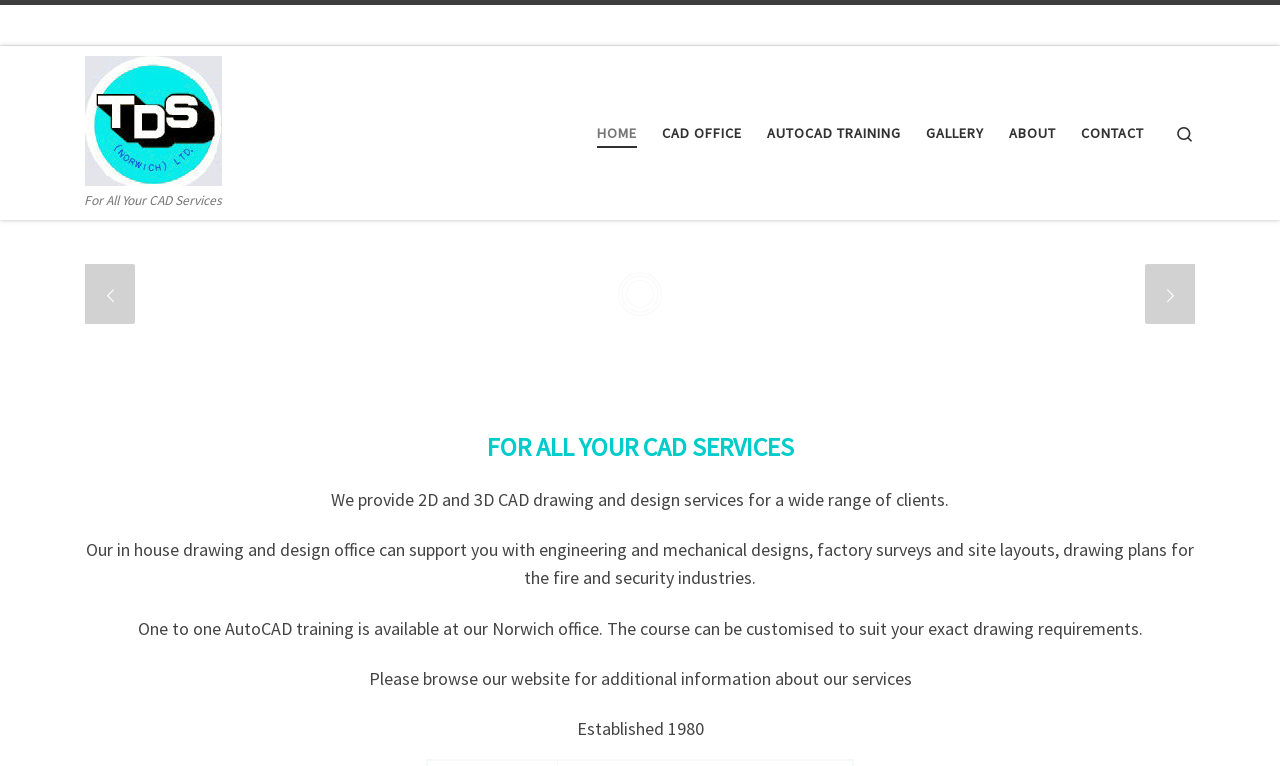How long has the company been established?
Provide an in-depth answer to the question, covering all aspects.

The webpage mentions that the company was established in 1980, indicating its long history and experience in providing CAD services.